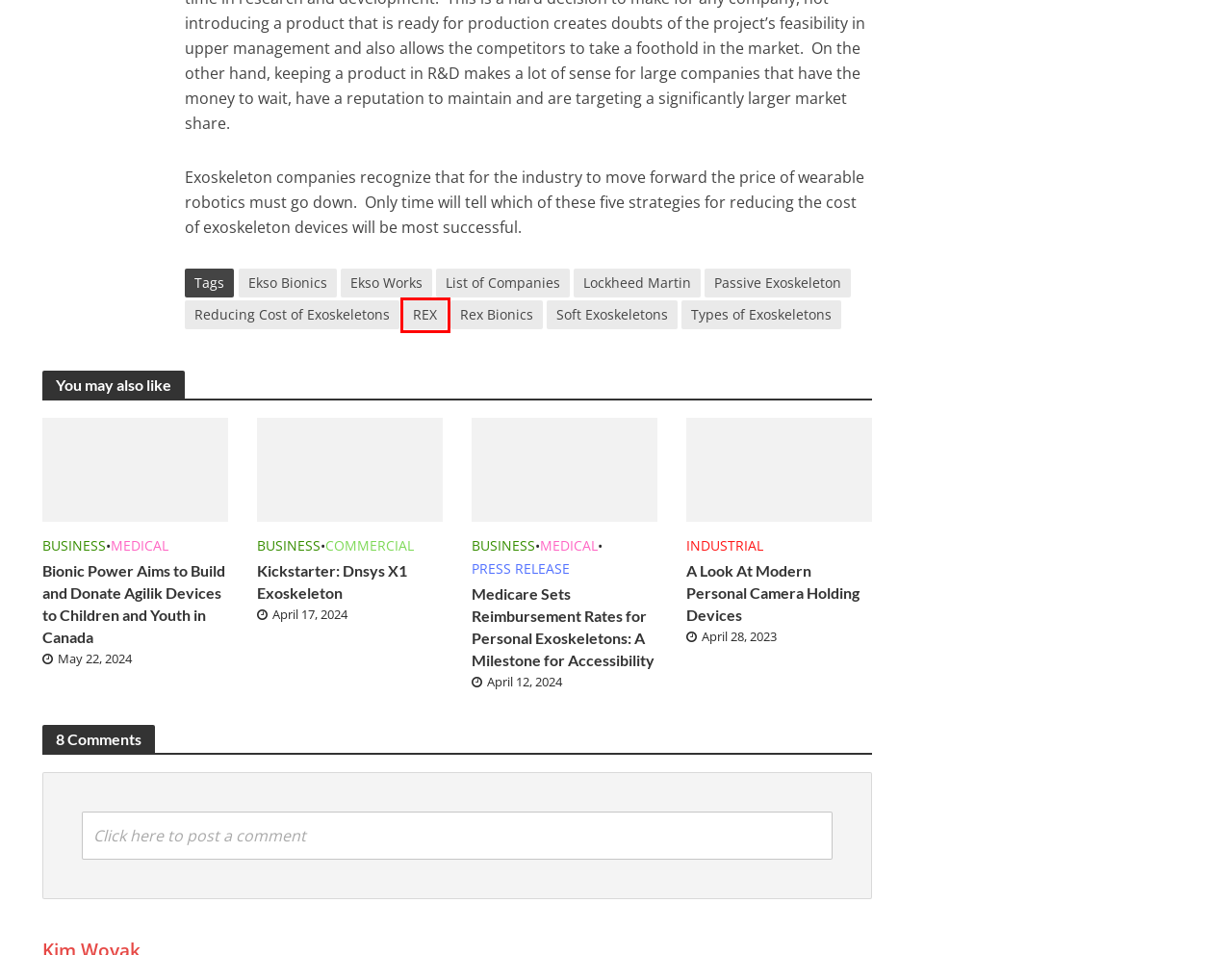Given a screenshot of a webpage with a red bounding box highlighting a UI element, determine which webpage description best matches the new webpage that appears after clicking the highlighted element. Here are the candidates:
A. Ekso Works Archives - Exoskeleton Report
B. Ekso Bionics Archives - Exoskeleton Report
C. A Look At Modern Personal Camera Holding Devices Industrial Exoskeleton Report
D. Kickstarter: Dnsys X1 Exoskeleton Business Exoskeleton Report
E. REX Archives - Exoskeleton Report
F. Rex Bionics Archives - Exoskeleton Report
G. Types of Exoskeletons Archives - Exoskeleton Report
H. Lockheed Martin Archives - Exoskeleton Report

E